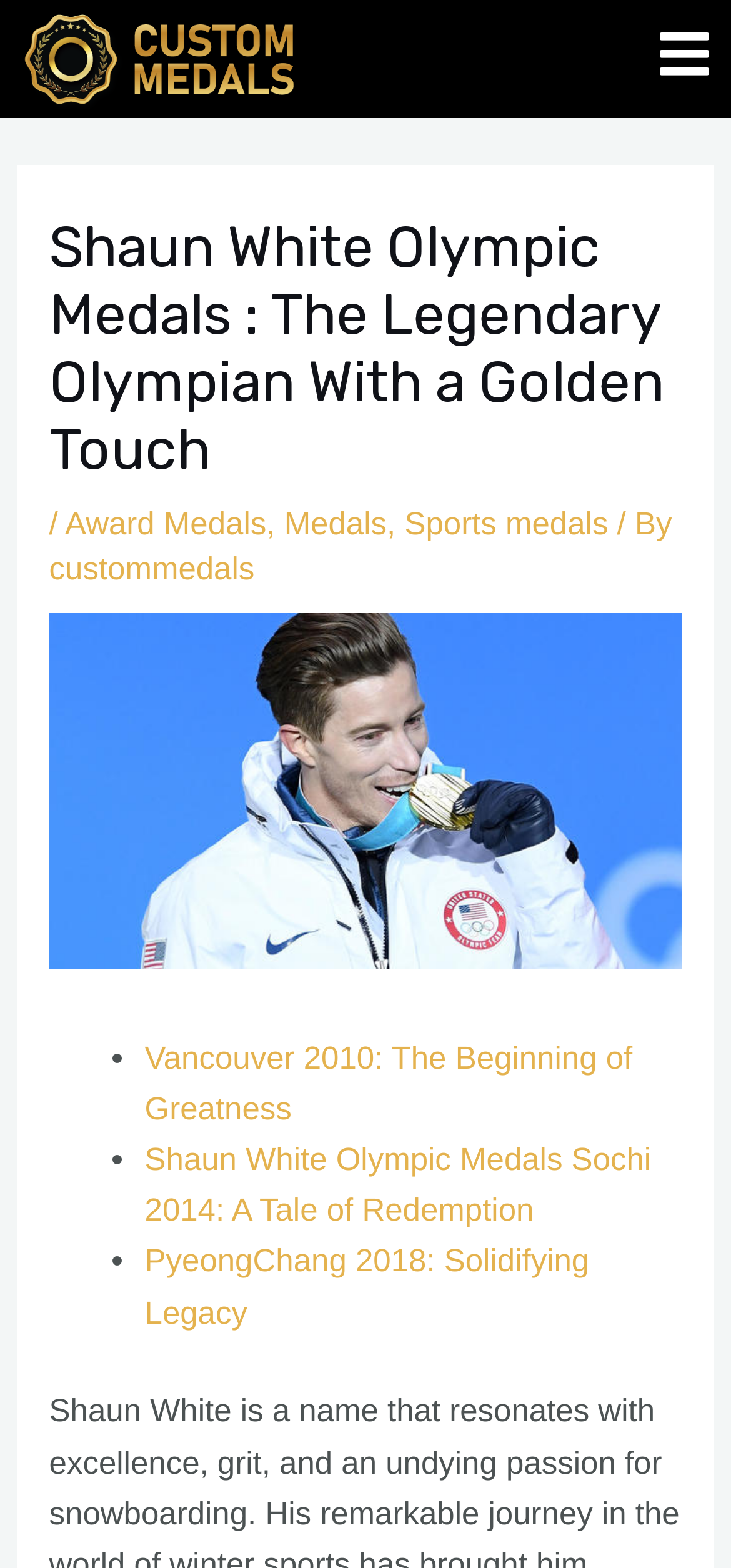What are the three Olympic events mentioned?
Look at the screenshot and give a one-word or phrase answer.

Vancouver 2010, Sochi 2014, PyeongChang 2018